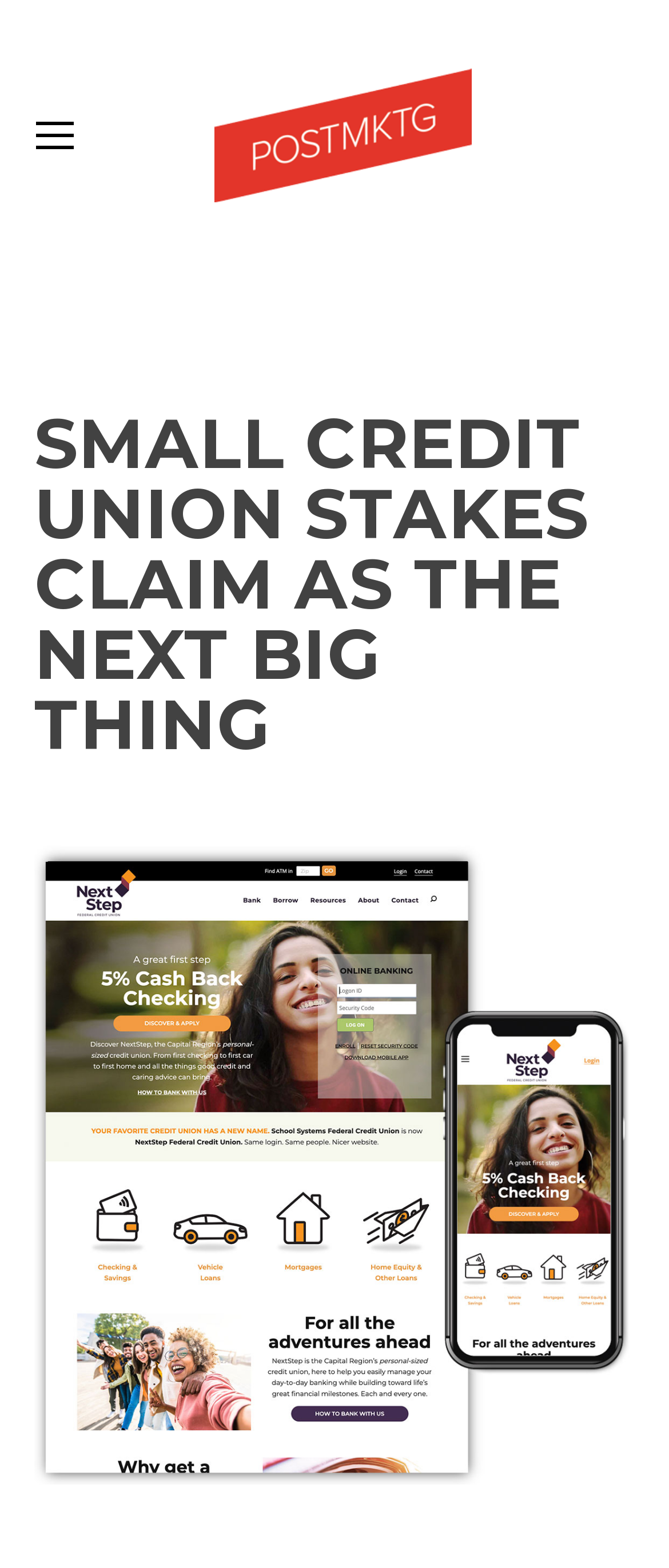Identify the headline of the webpage and generate its text content.

SMALL CREDIT UNION STAKES CLAIM AS THE NEXT BIG THING